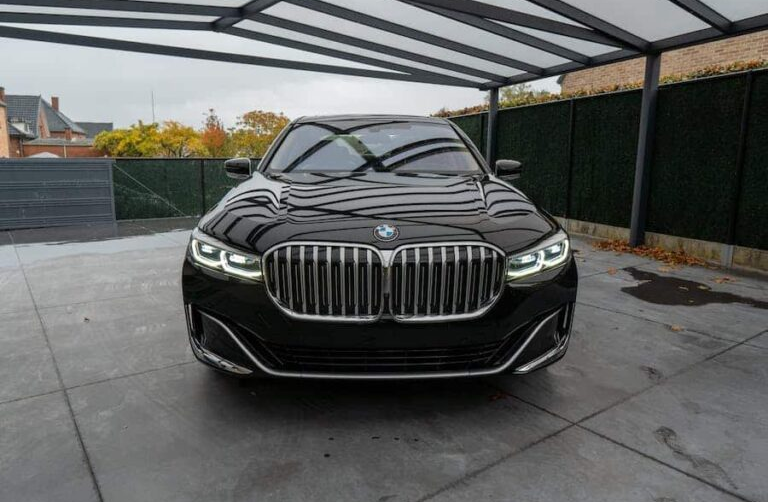Provide a one-word or one-phrase answer to the question:
What season is hinted at in the background?

Autumn